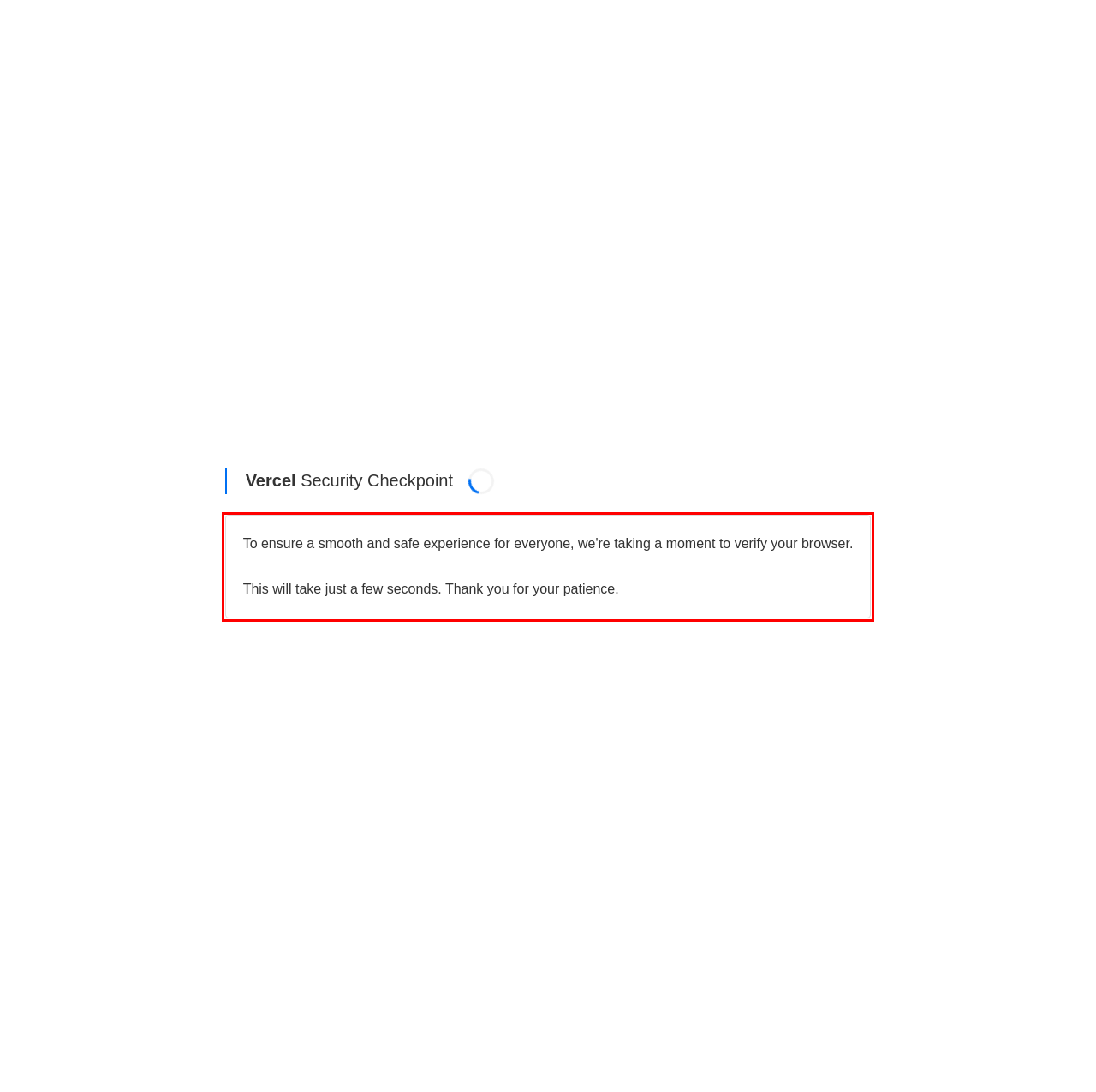From the given screenshot of a webpage, identify the red bounding box and extract the text content within it.

To ensure a smooth and safe experience for everyone, we're taking a moment to verify your browser. This will take just a few seconds. Thank you for your patience.